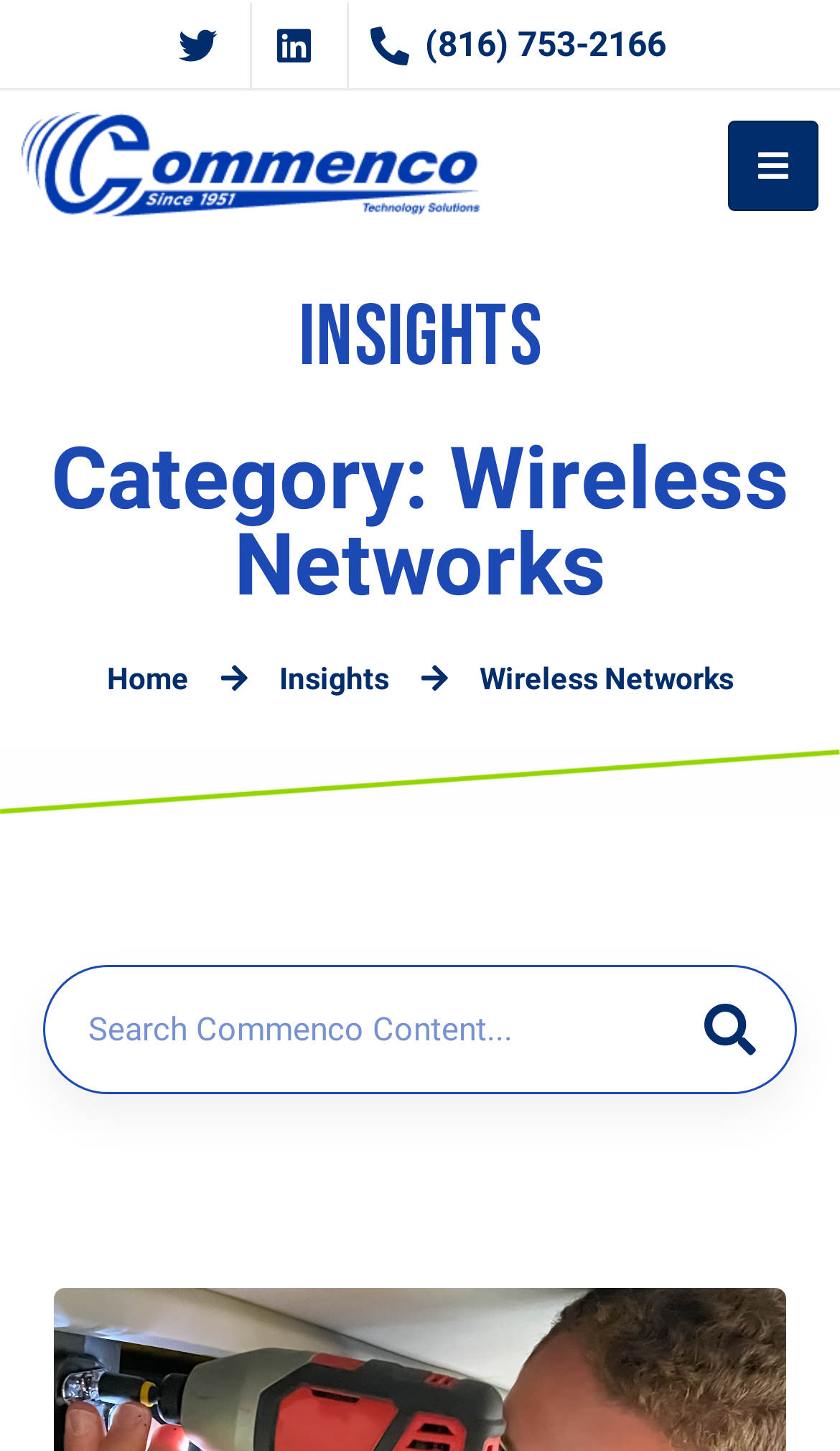Please examine the image and provide a detailed answer to the question: What is the purpose of the button at the top right?

I determined the purpose of the button by looking at the button with bounding box coordinates [0.792, 0.667, 0.946, 0.753] and the searchbox with bounding box coordinates [0.054, 0.667, 0.792, 0.753]. The button is likely a search button.